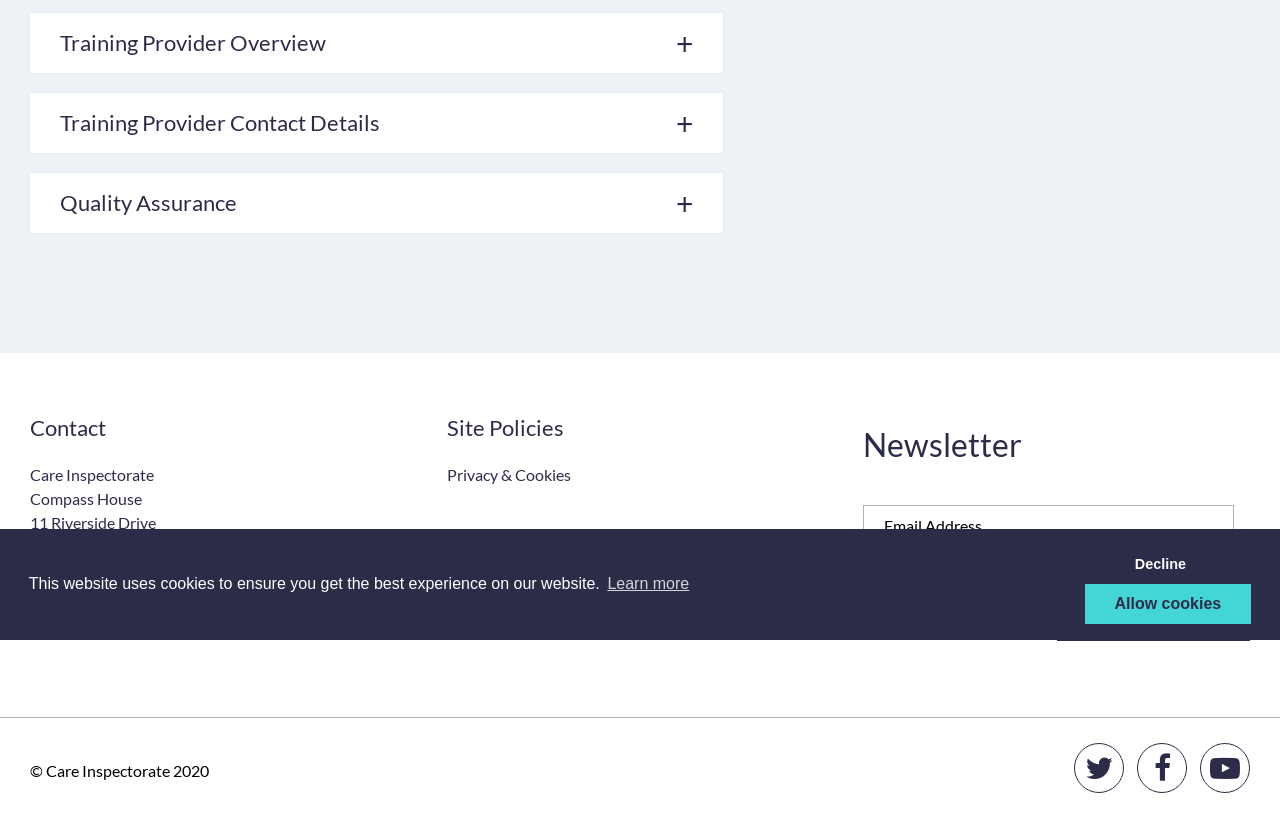Extract the bounding box coordinates of the UI element described by: "Youtube". The coordinates should include four float numbers ranging from 0 to 1, e.g., [left, top, right, bottom].

[0.938, 0.902, 0.977, 0.963]